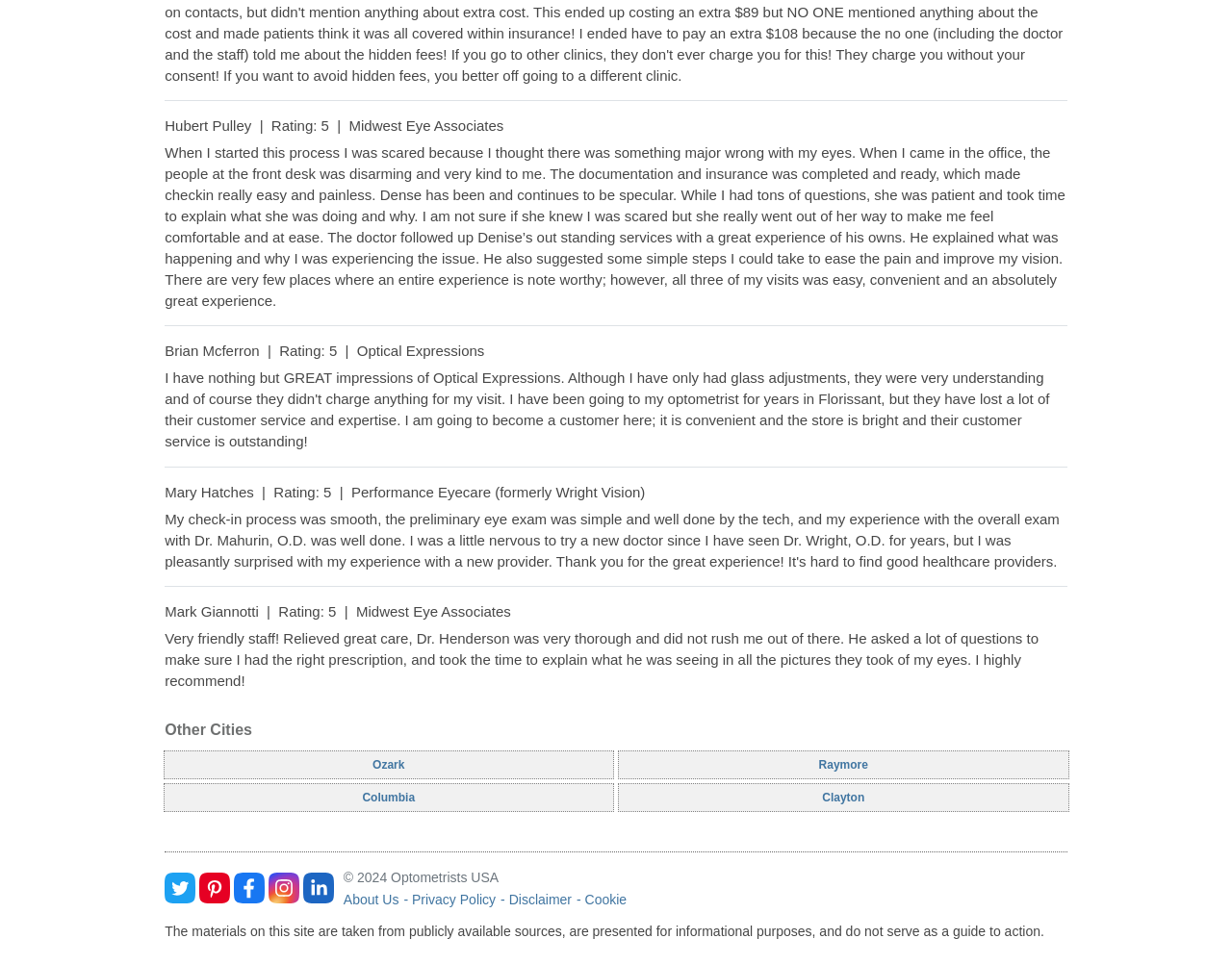Please specify the bounding box coordinates in the format (top-left x, top-left y, bottom-right x, bottom-right y), with values ranging from 0 to 1. Identify the bounding box for the UI component described as follows: About Us

[0.279, 0.925, 0.331, 0.941]